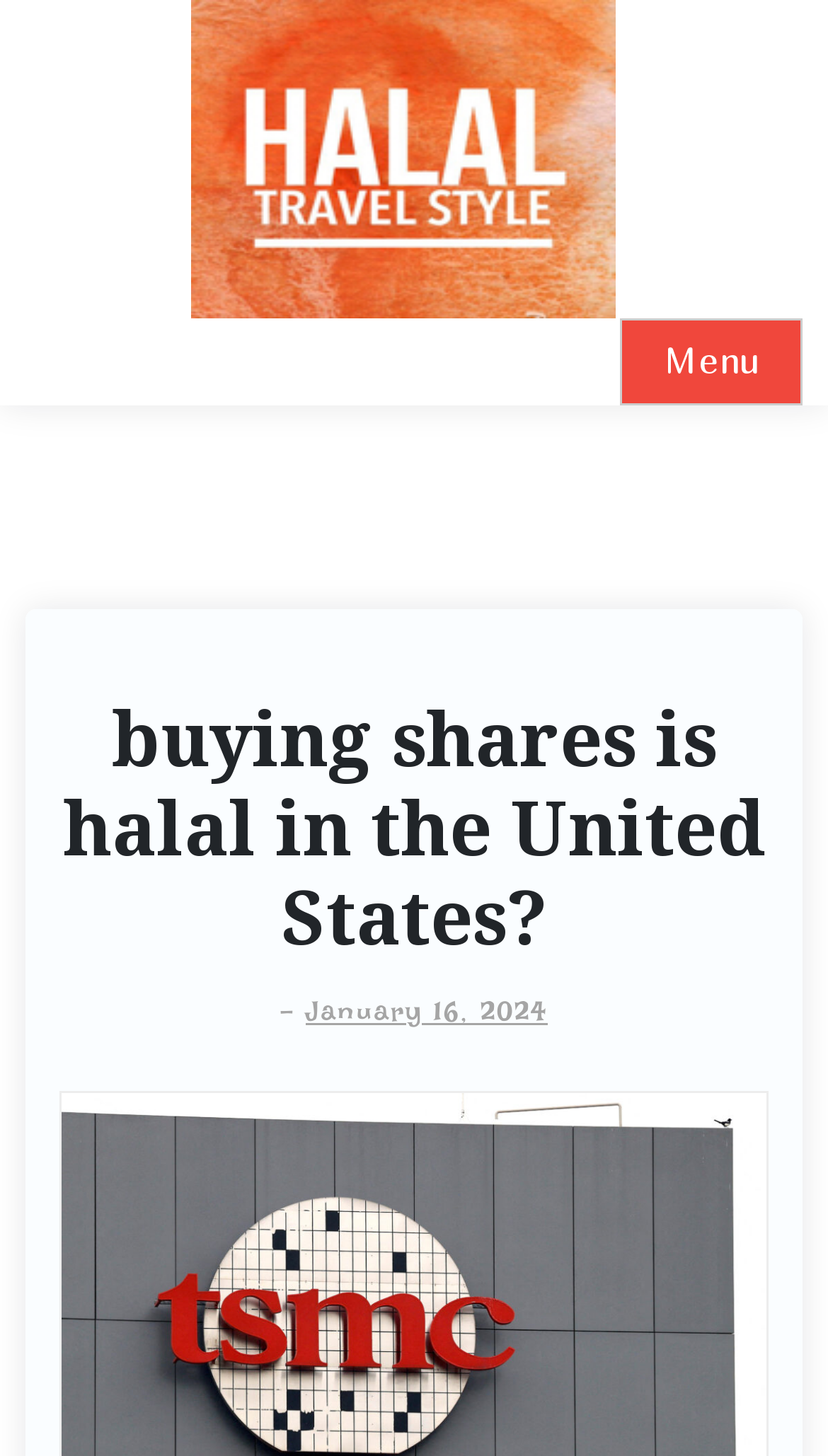Locate the bounding box of the UI element described in the following text: "January 16, 2024".

[0.369, 0.679, 0.662, 0.711]